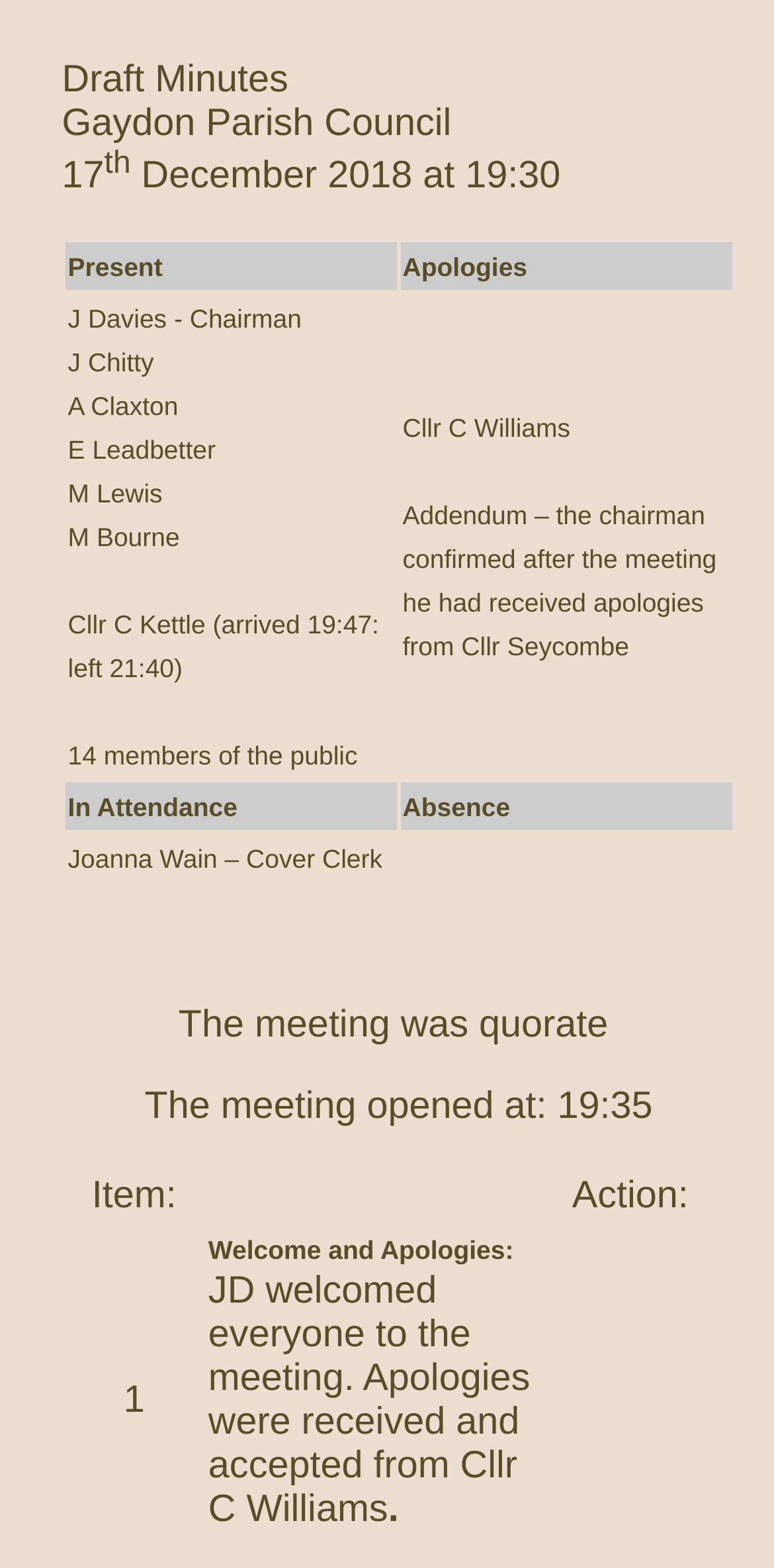How many members of the public attended the meeting?
Kindly offer a detailed explanation using the data available in the image.

The number of members of the public who attended the meeting can be found in the text '14 members of the public' which is located in the table under the 'Present' column, indicating the number of public attendees.